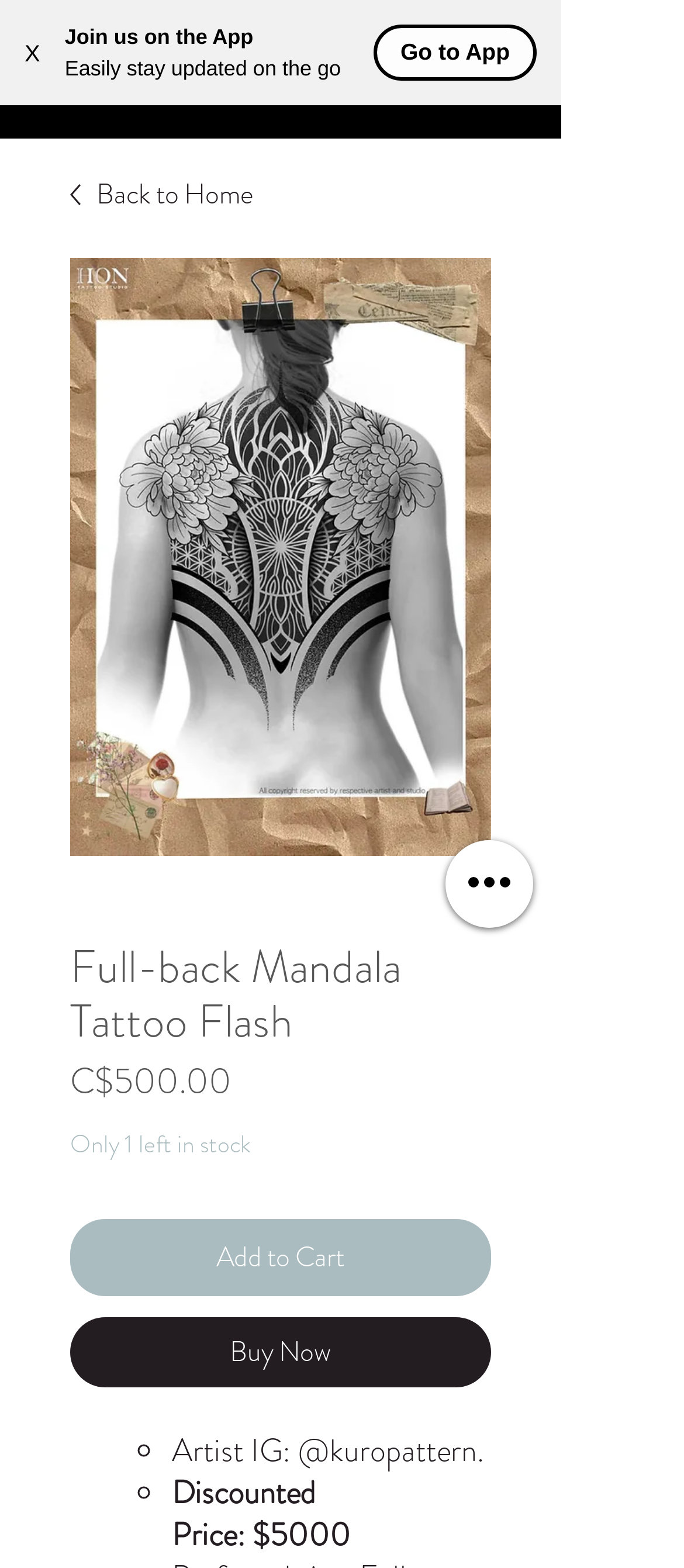Given the description: "Shop", determine the bounding box coordinates of the UI element. The coordinates should be formatted as four float numbers between 0 and 1, [left, top, right, bottom].

[0.536, 0.067, 0.656, 0.119]